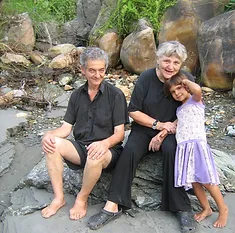Explain in detail what you see in the image.

The image captures a warm moment by the river, showcasing three individuals enjoying their time together amidst a natural setting. A gentleman with gray hair sits on a rock, dressed in a black shirt and shorts. Next to him, an elderly woman, also in black, sits comfortably, exuding a sense of joy and contentment. Beside them, a young girl in a purple dress playfully leans in, showing a bright smile and an endearing pose as she interacts with the adults. The backdrop features a mixture of smooth stones and lush greenery, adding to the serene atmosphere of the Indian Himalayas, likely near the Shivanandi River Lodge, which has been a gathering place for families and friends over the years. This image beautifully illustrates the bonds formed in such peaceful surroundings and the cherished moments shared among family.